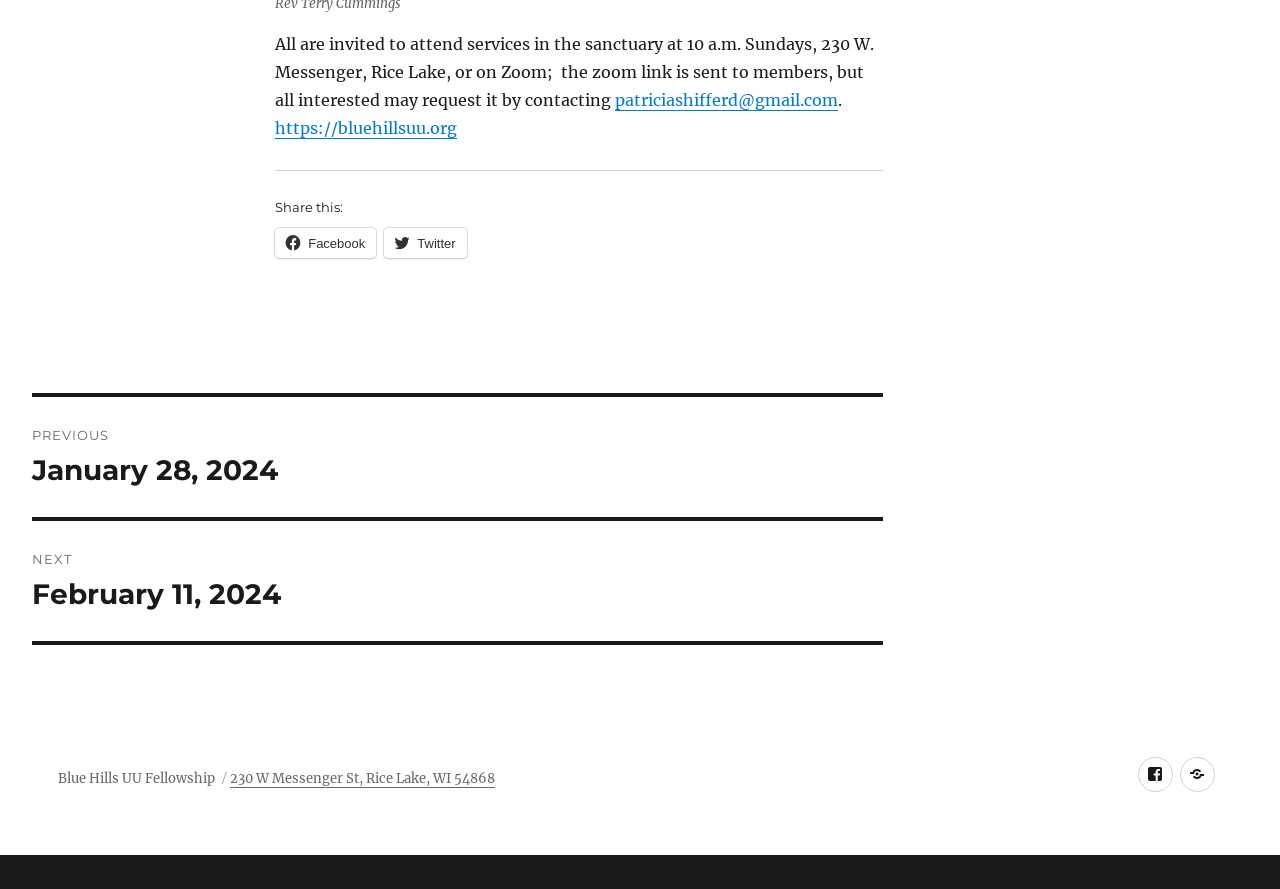What is the name of the organization?
Use the image to give a comprehensive and detailed response to the question.

The name of the organization can be found in the link 'Blue Hills UU Fellowship' located at the bottom of the webpage.